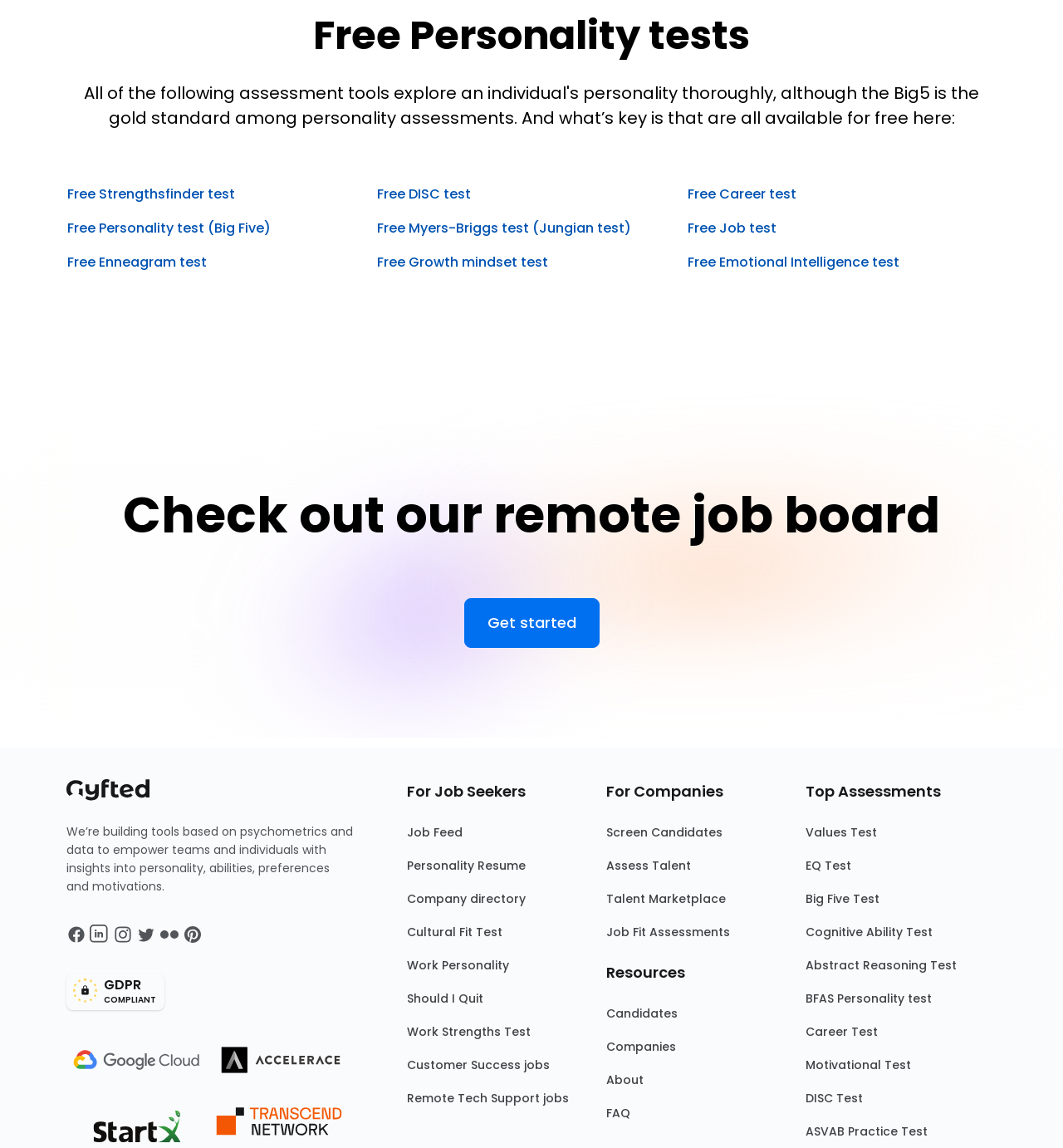What is the main purpose of this webpage?
Using the visual information, respond with a single word or phrase.

Personality tests and job resources